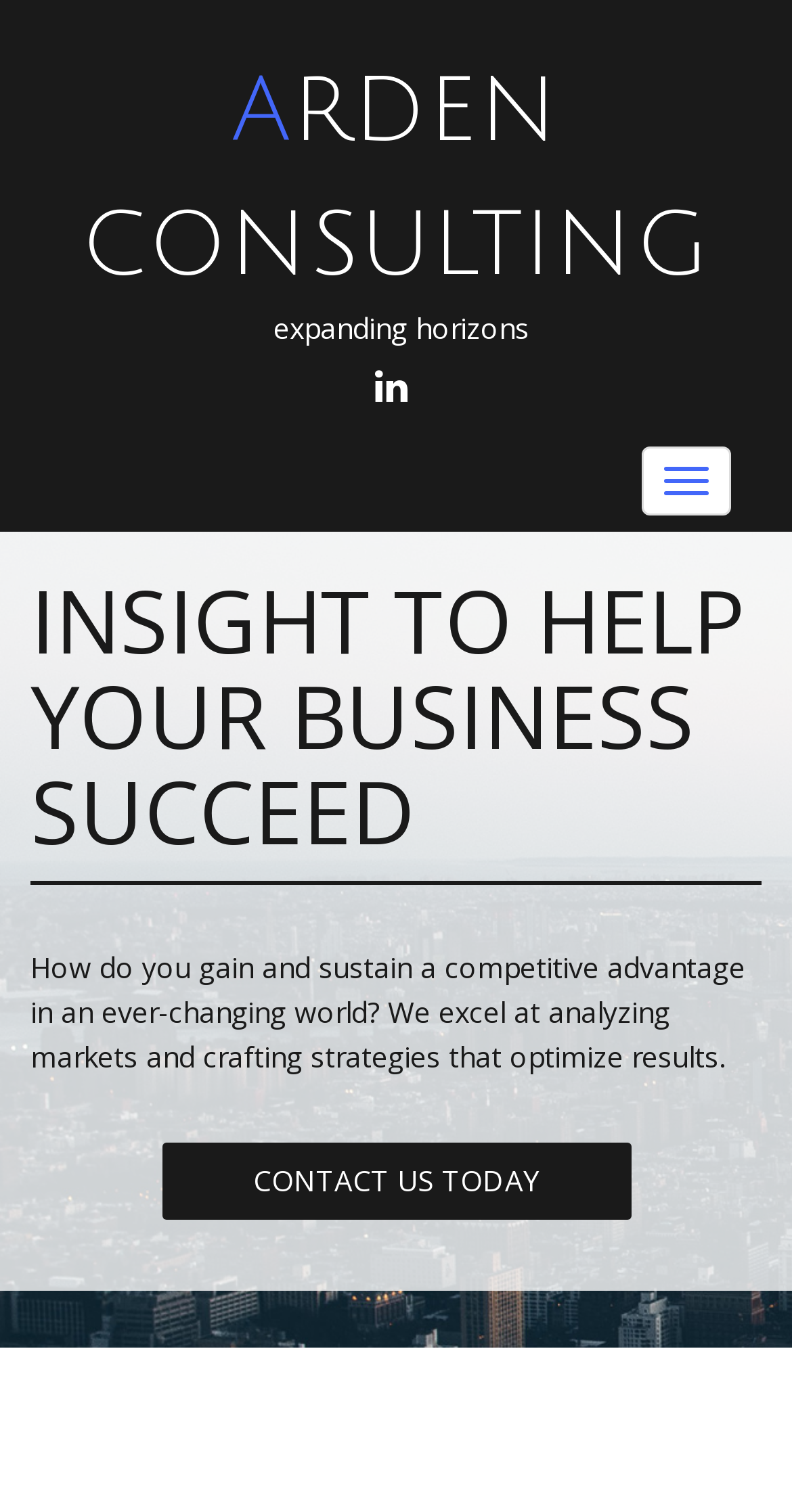Please provide a one-word or short phrase answer to the question:
What is the name of the consulting firm?

Arden Consulting